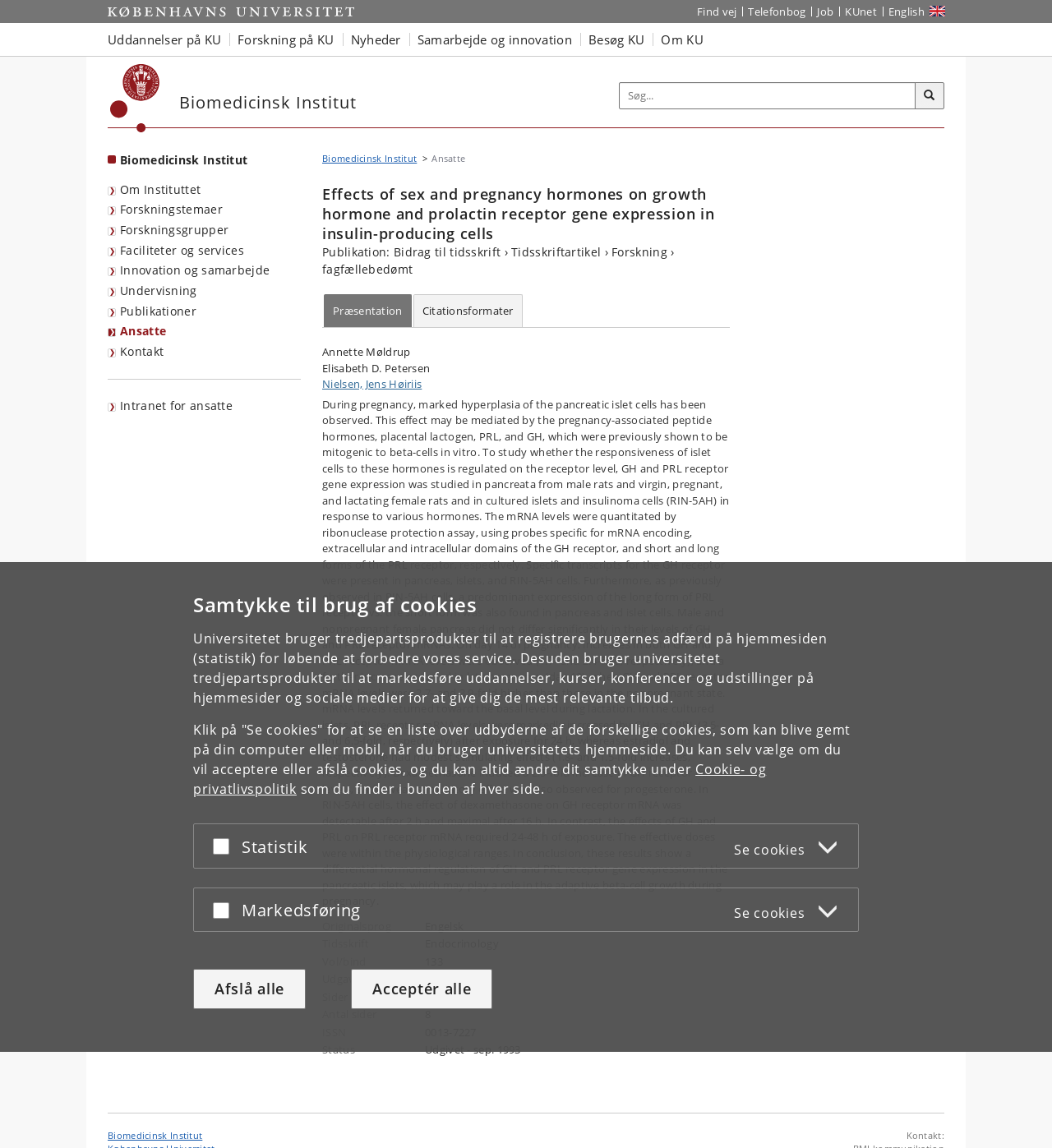Specify the bounding box coordinates of the area to click in order to follow the given instruction: "View the publication details."

[0.306, 0.16, 0.694, 0.212]